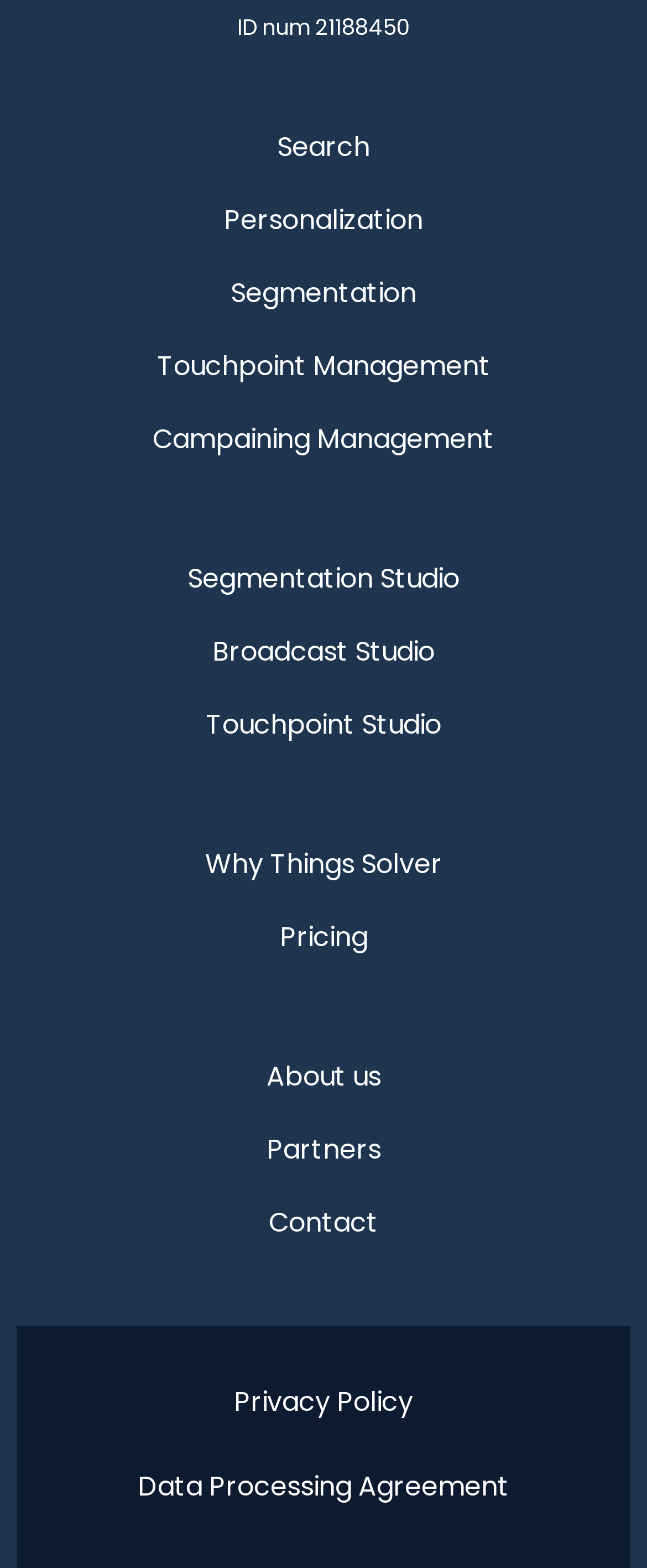Utilize the details in the image to thoroughly answer the following question: What is the last link in the top navigation bar?

I looked at the top navigation bar and found the last link to be 'Campaining Management', which is located at the bottom of the navigation bar.